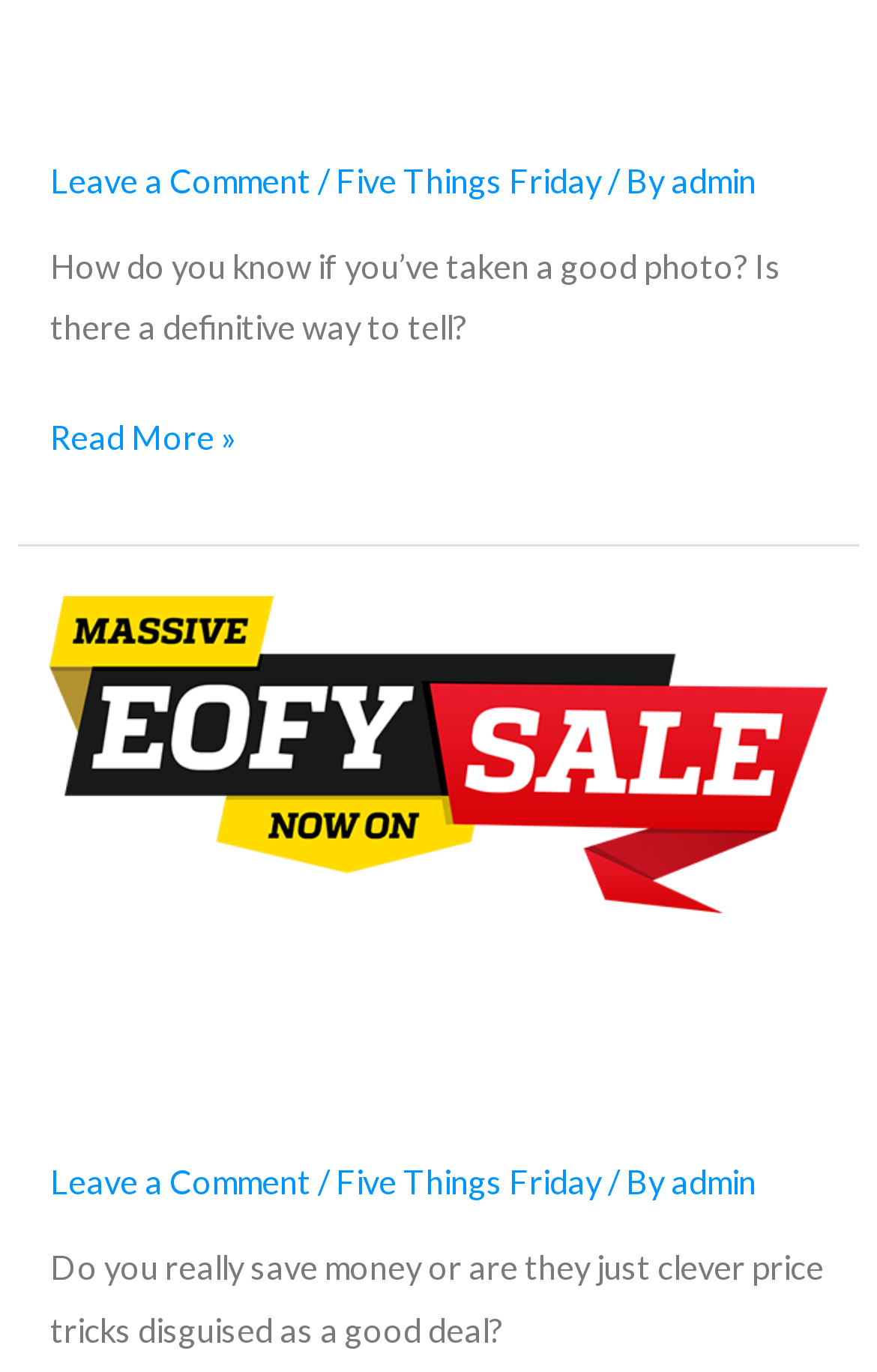Please find the bounding box for the following UI element description. Provide the coordinates in (top-left x, top-left y, bottom-right x, bottom-right y) format, with values between 0 and 1: admin

[0.765, 0.847, 0.863, 0.875]